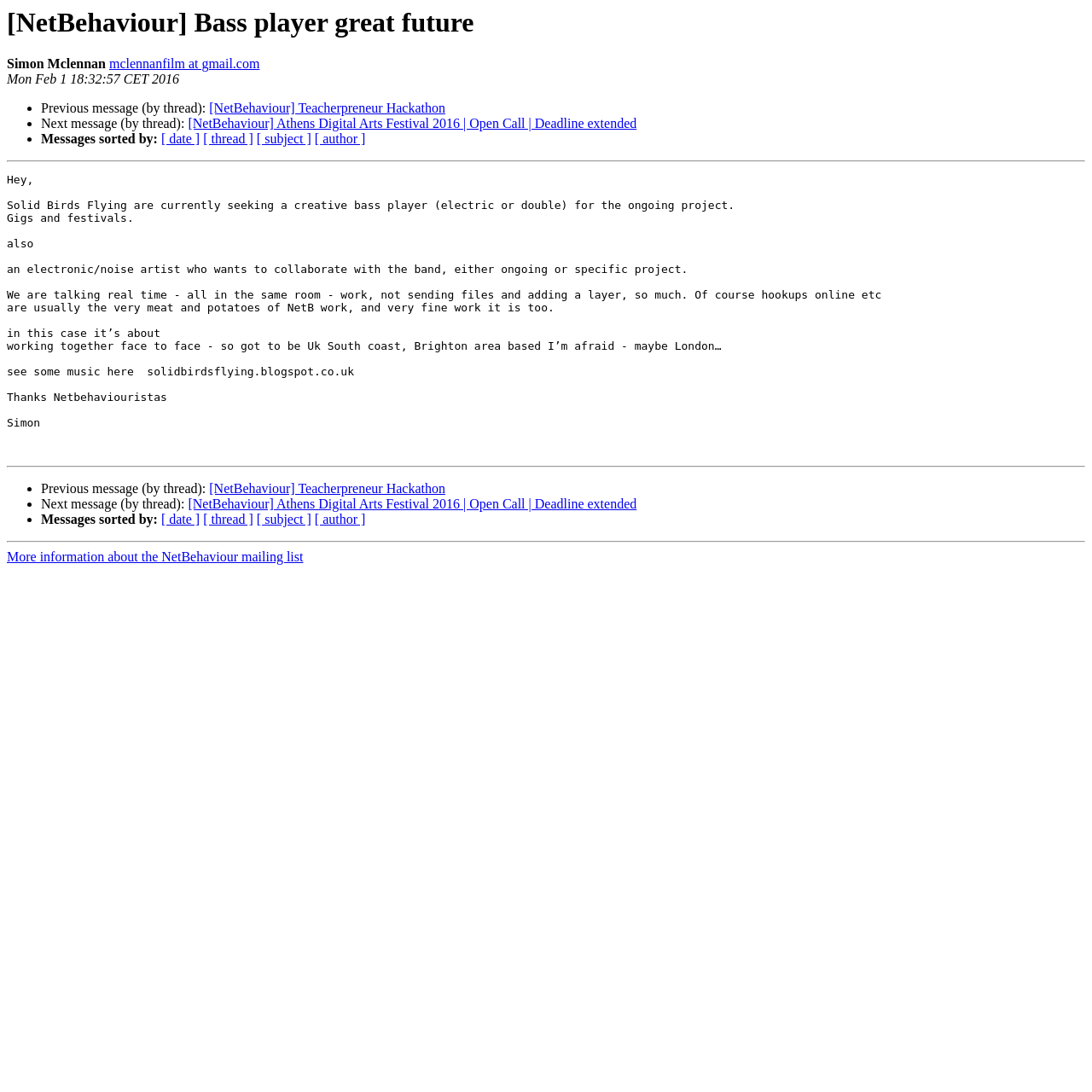What is the location requirement for the bass player?
Please provide a single word or phrase based on the screenshot.

UK South coast, Brighton area